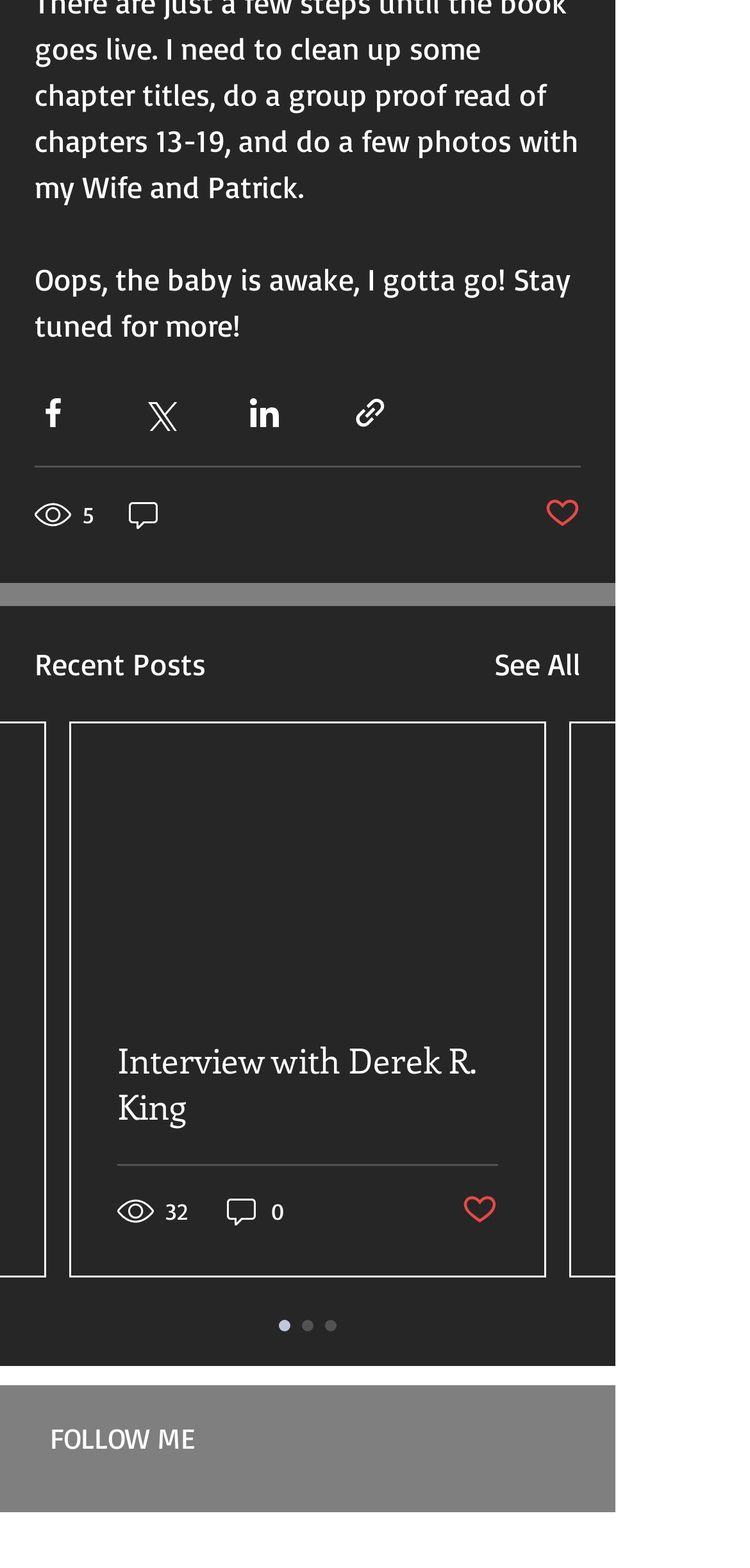Identify the bounding box coordinates for the element you need to click to achieve the following task: "Like the post". The coordinates must be four float values ranging from 0 to 1, formatted as [left, top, right, bottom].

[0.615, 0.76, 0.664, 0.786]